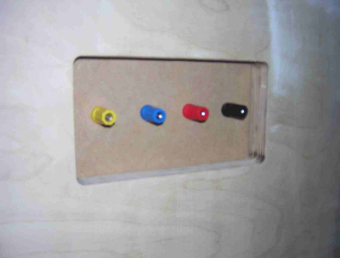Provide a single word or phrase to answer the given question: 
How many connectors are present?

Four